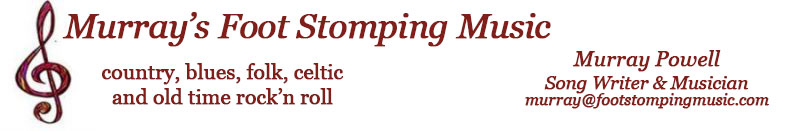Using the details from the image, please elaborate on the following question: What is Murray Powell's profession?

The banner identifies Murray Powell as a songwriter and musician, suggesting that he is involved in creating and performing music.